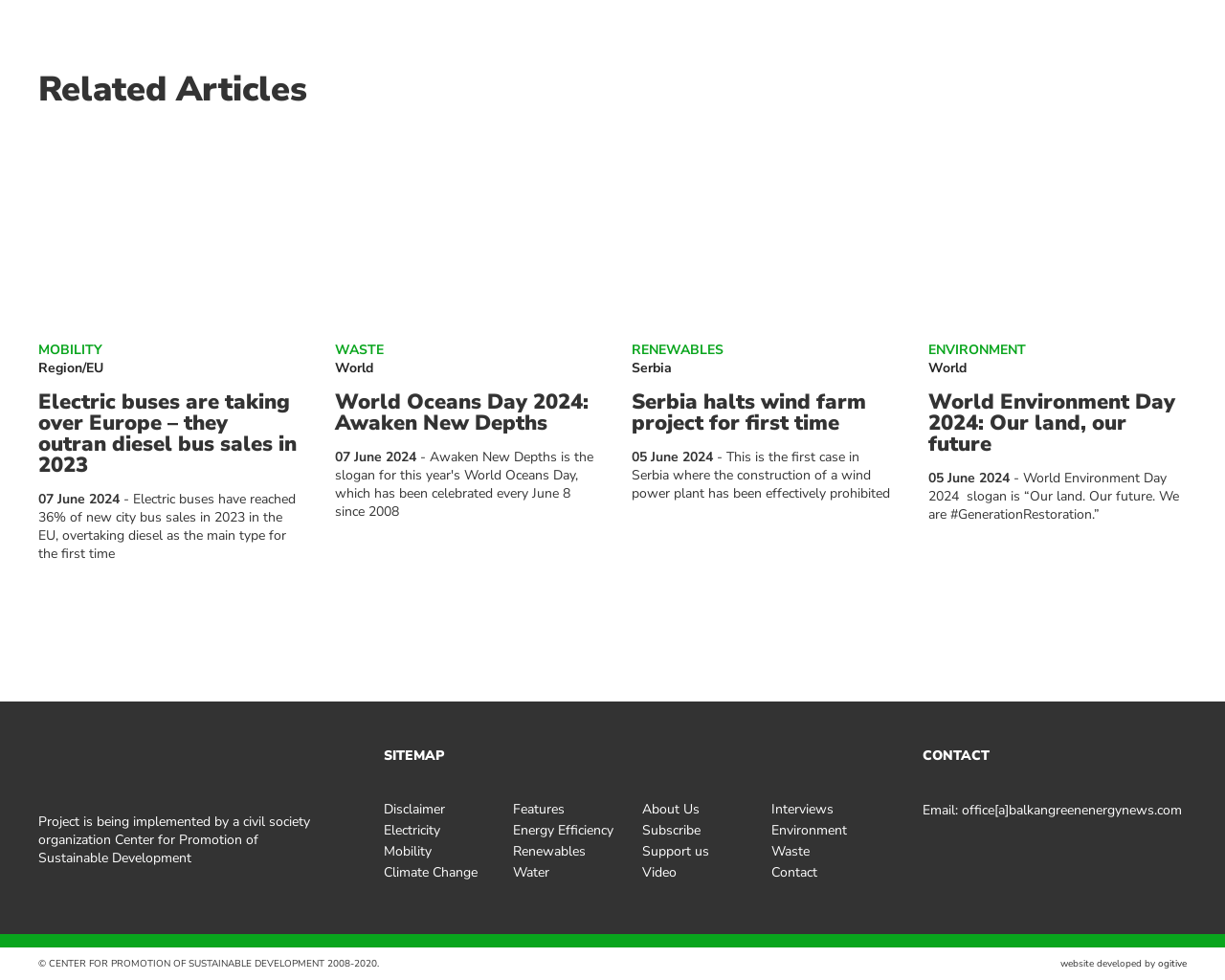Highlight the bounding box of the UI element that corresponds to this description: "Climate Change".

[0.313, 0.881, 0.39, 0.899]